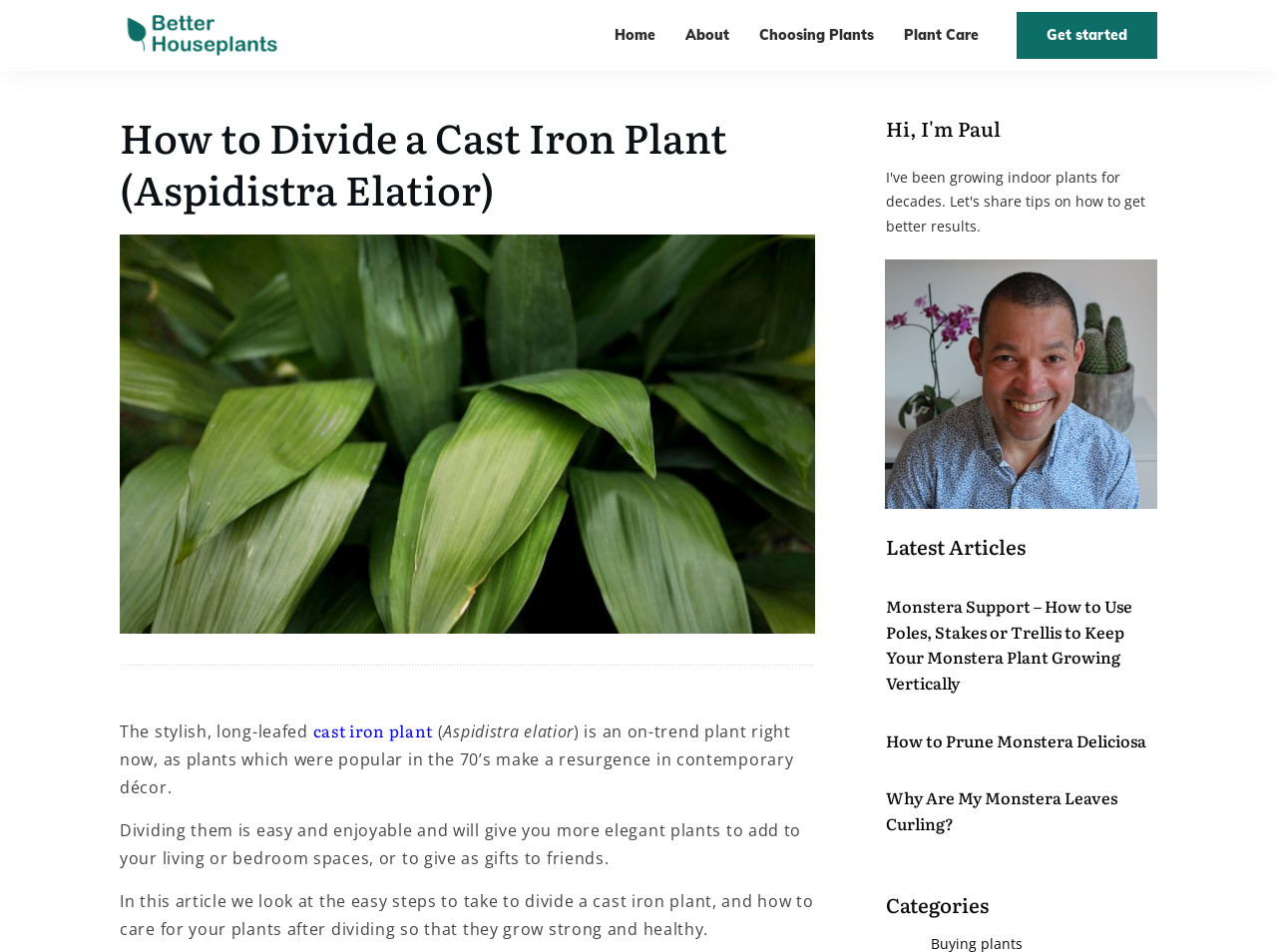Identify the bounding box coordinates of the clickable region necessary to fulfill the following instruction: "Learn about 'How to Divide a Cast Iron Plant (Aspidistra Elatior)'". The bounding box coordinates should be four float numbers between 0 and 1, i.e., [left, top, right, bottom].

[0.094, 0.112, 0.57, 0.228]